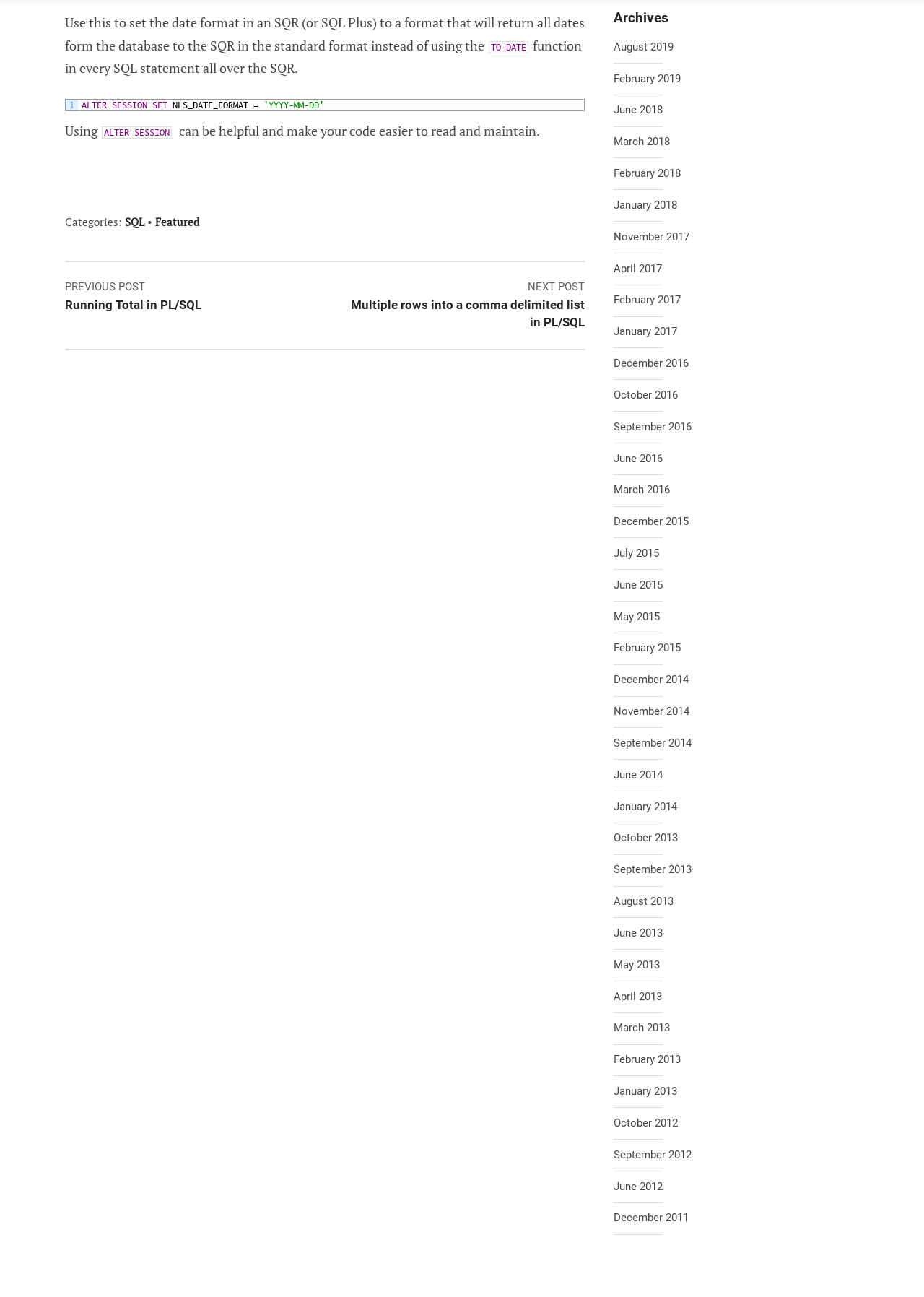What is the title of the previous post?
Your answer should be a single word or phrase derived from the screenshot.

Running Total in PL/SQL